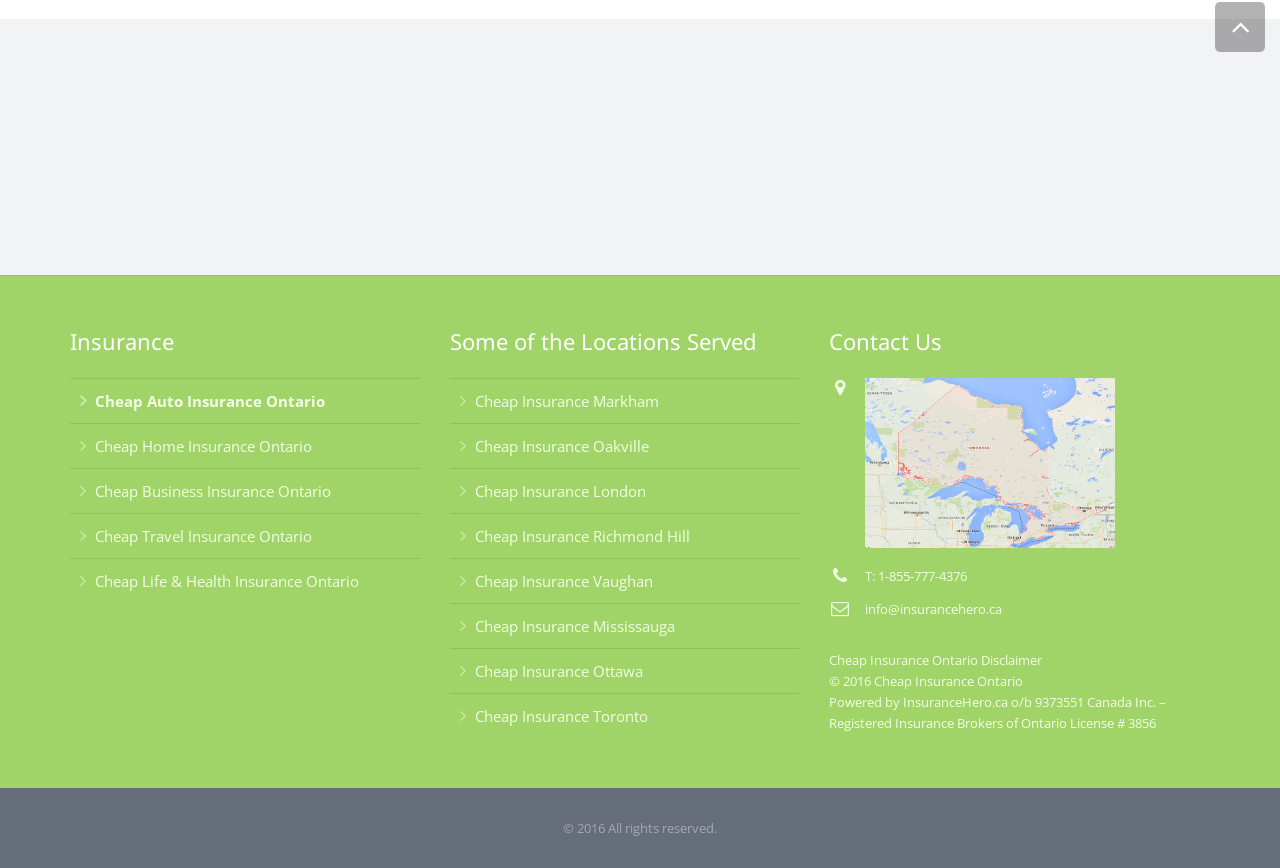Please give a succinct answer to the question in one word or phrase:
What is the website's email address?

info@insurancehero.ca